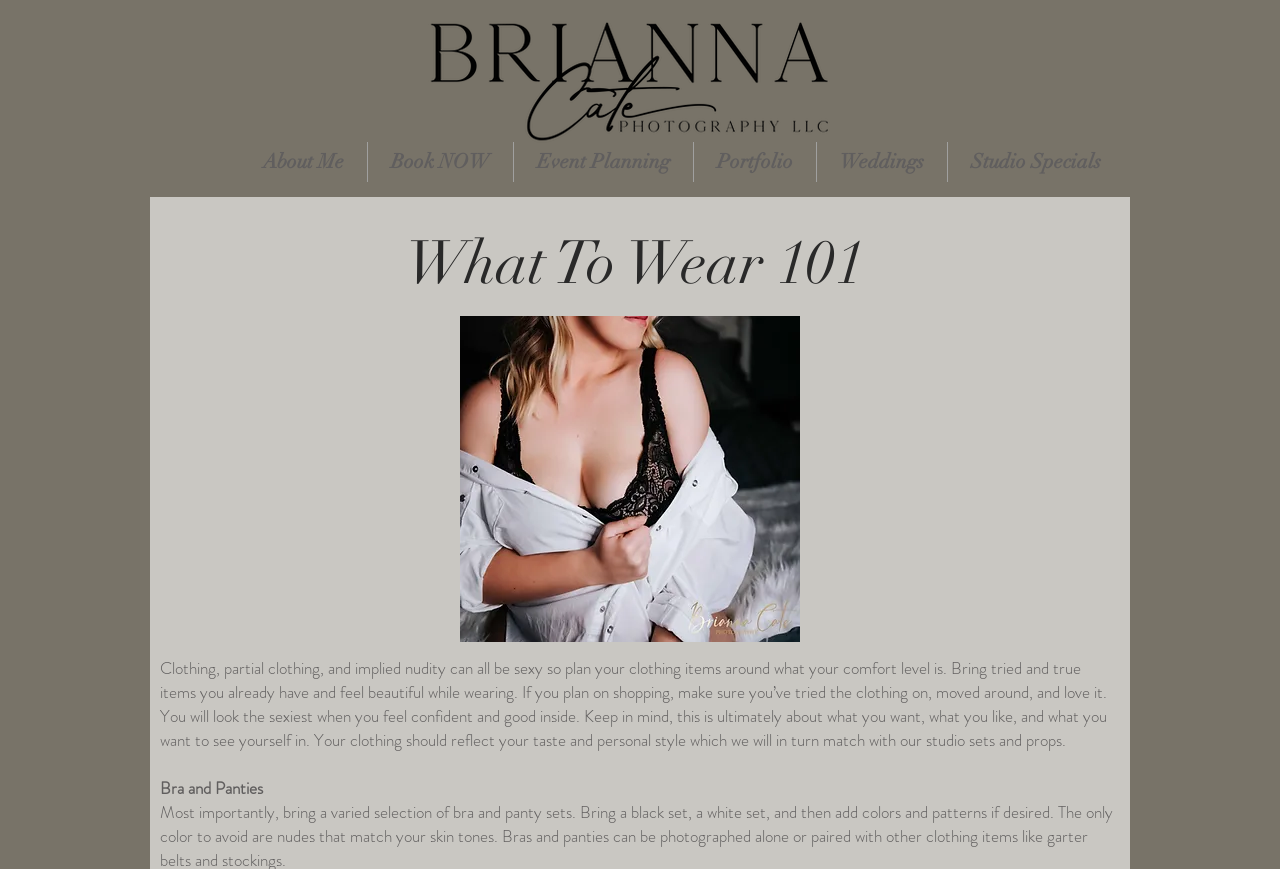Extract the bounding box coordinates of the UI element described: "Portfolio". Provide the coordinates in the format [left, top, right, bottom] with values ranging from 0 to 1.

[0.542, 0.163, 0.638, 0.209]